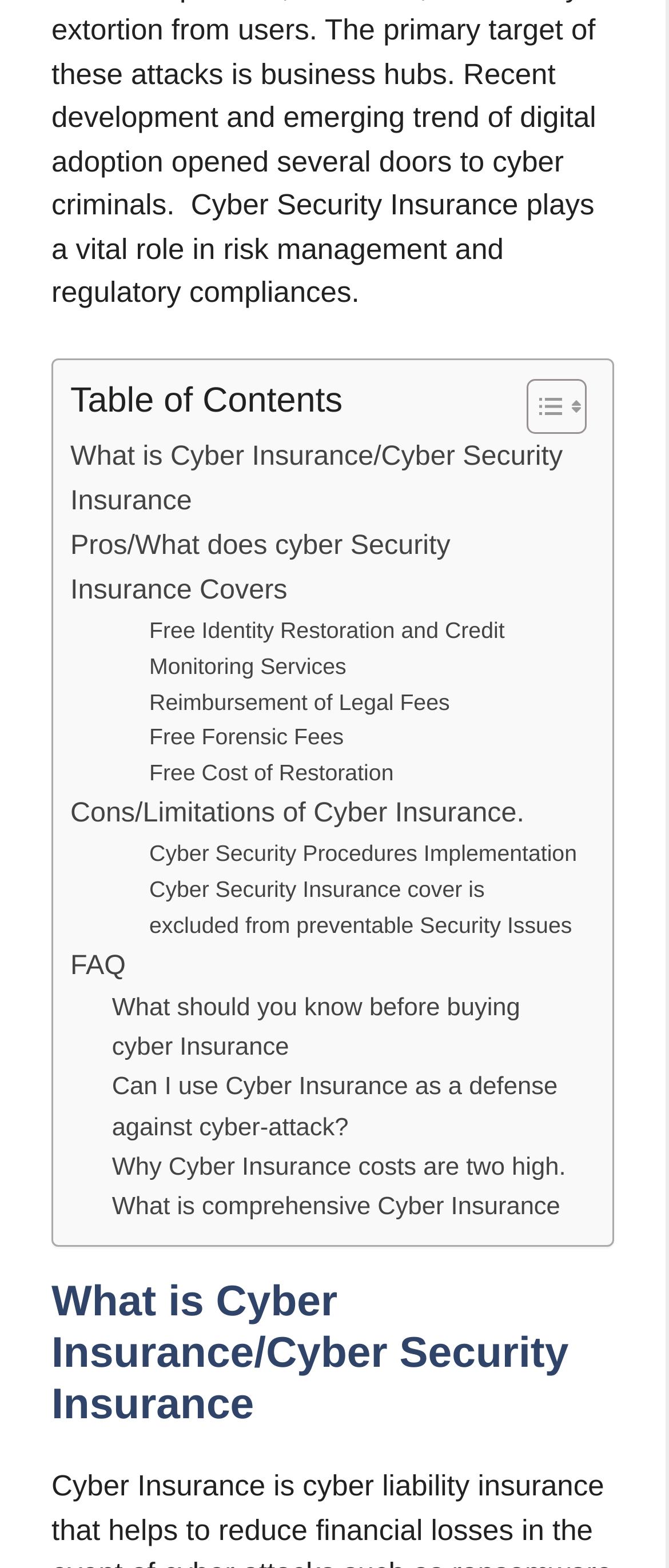Identify the bounding box coordinates of the area that should be clicked in order to complete the given instruction: "View What should you know before buying cyber Insurance". The bounding box coordinates should be four float numbers between 0 and 1, i.e., [left, top, right, bottom].

[0.167, 0.631, 0.864, 0.682]